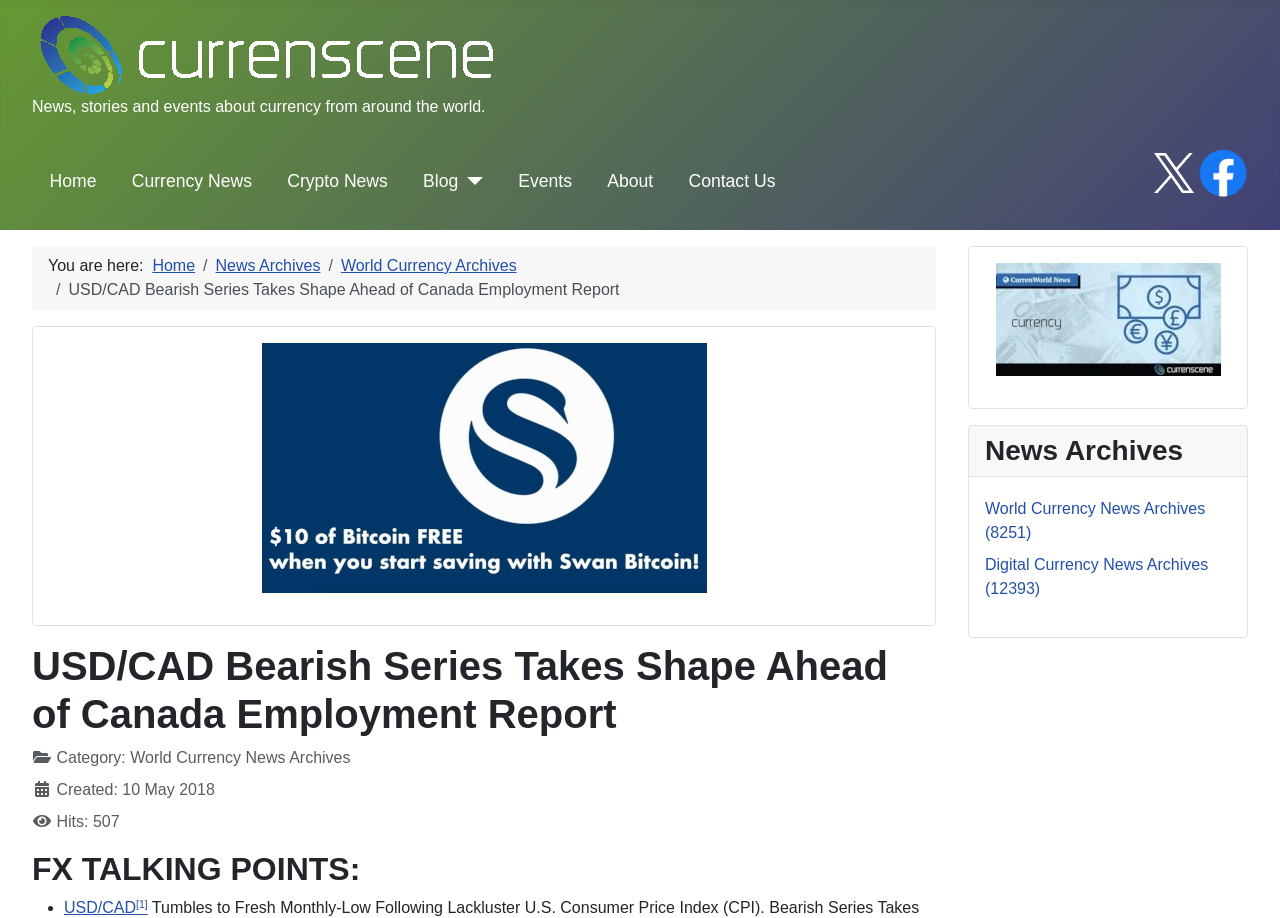Please answer the following question as detailed as possible based on the image: 
How many main menu items are there?

The main menu items can be found in the navigation element with the description 'Main Menu'. There are 8 link elements inside this navigation element, which correspond to the main menu items: 'Home', 'Currency News', 'Crypto News', 'Blog', 'Events', 'About', and 'Contact Us'.